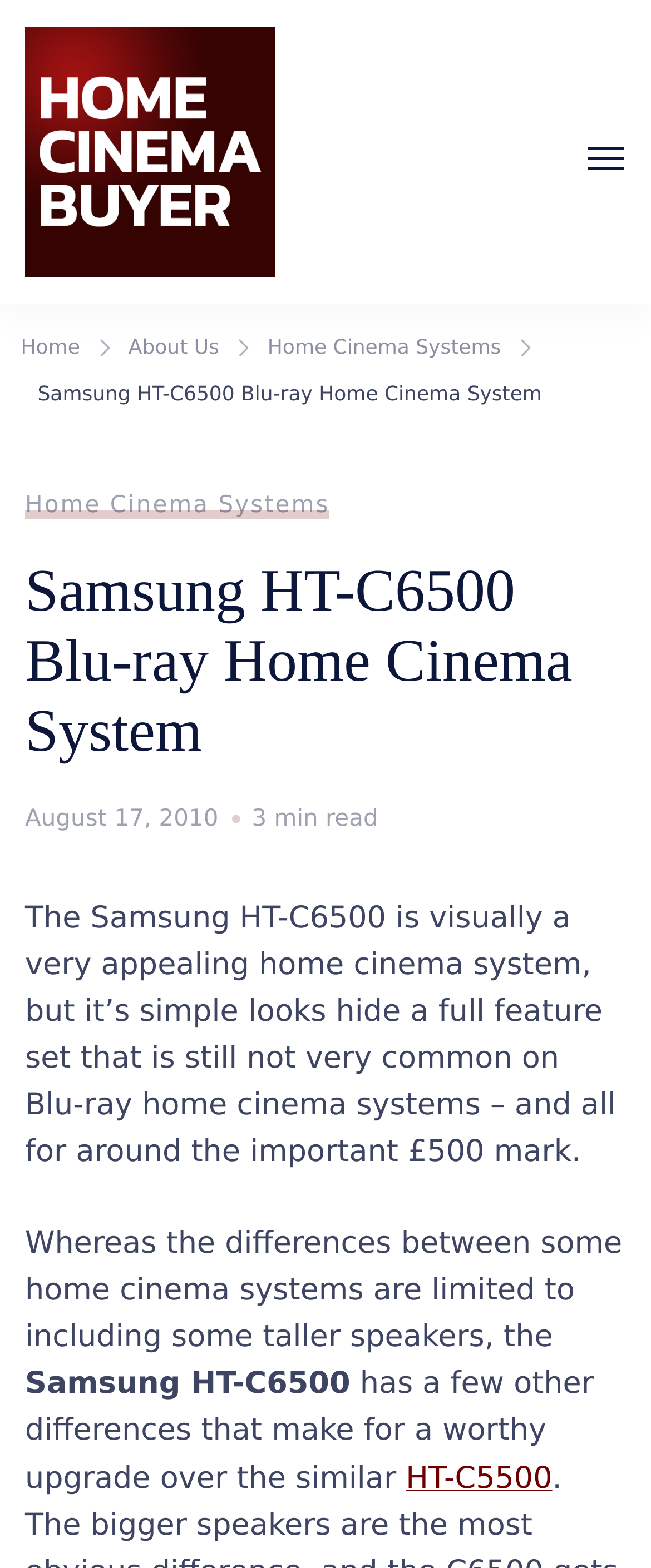How many links are in the top navigation bar?
Could you give a comprehensive explanation in response to this question?

I counted the links in the top navigation bar, which are 'Home', 'About Us', 'Home Cinema Systems', and 'Samsung HT-C6500 Blu-ray Home Cinema System'.